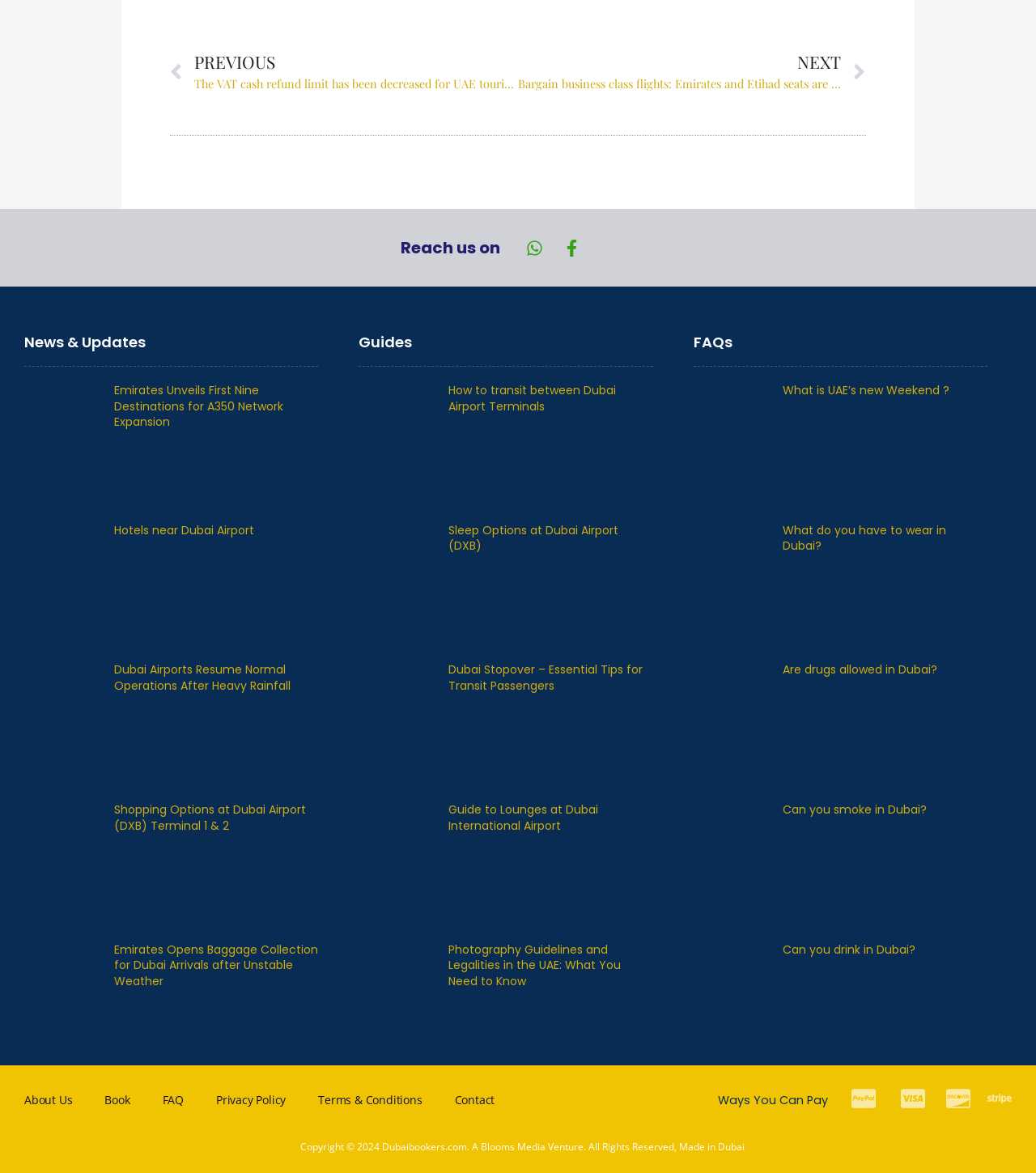What is the purpose of the 'Book' link?
Please answer the question as detailed as possible based on the image.

I inferred the purpose of the 'Book' link by its location and context. It is located at the bottom of the page, along with other links such as 'About Us' and 'FAQ', suggesting that it is a call-to-action link for users to book something related to Dubai.